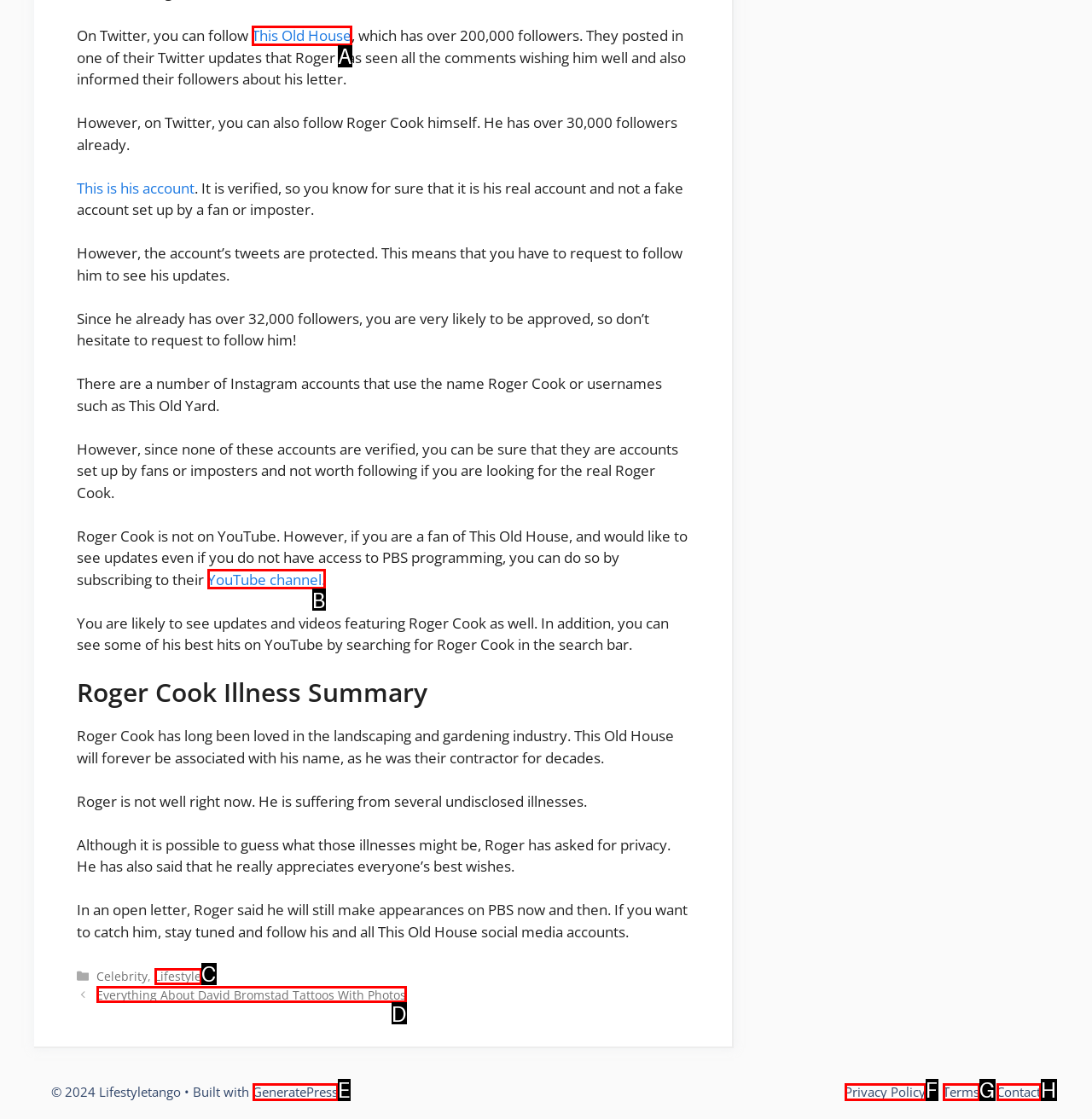From the given choices, identify the element that matches: Privacy Policy
Answer with the letter of the selected option.

F